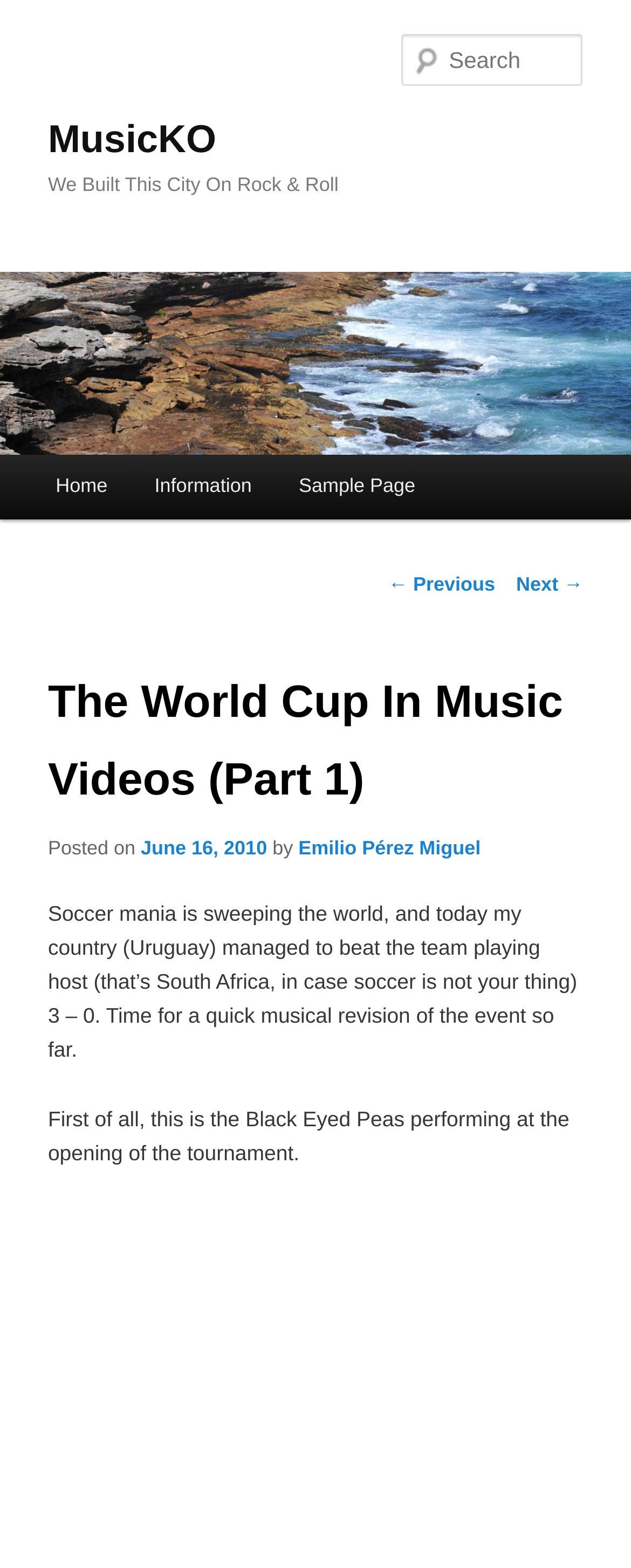Provide your answer in a single word or phrase: 
Who is the author of the current post?

Emilio Pérez Miguel